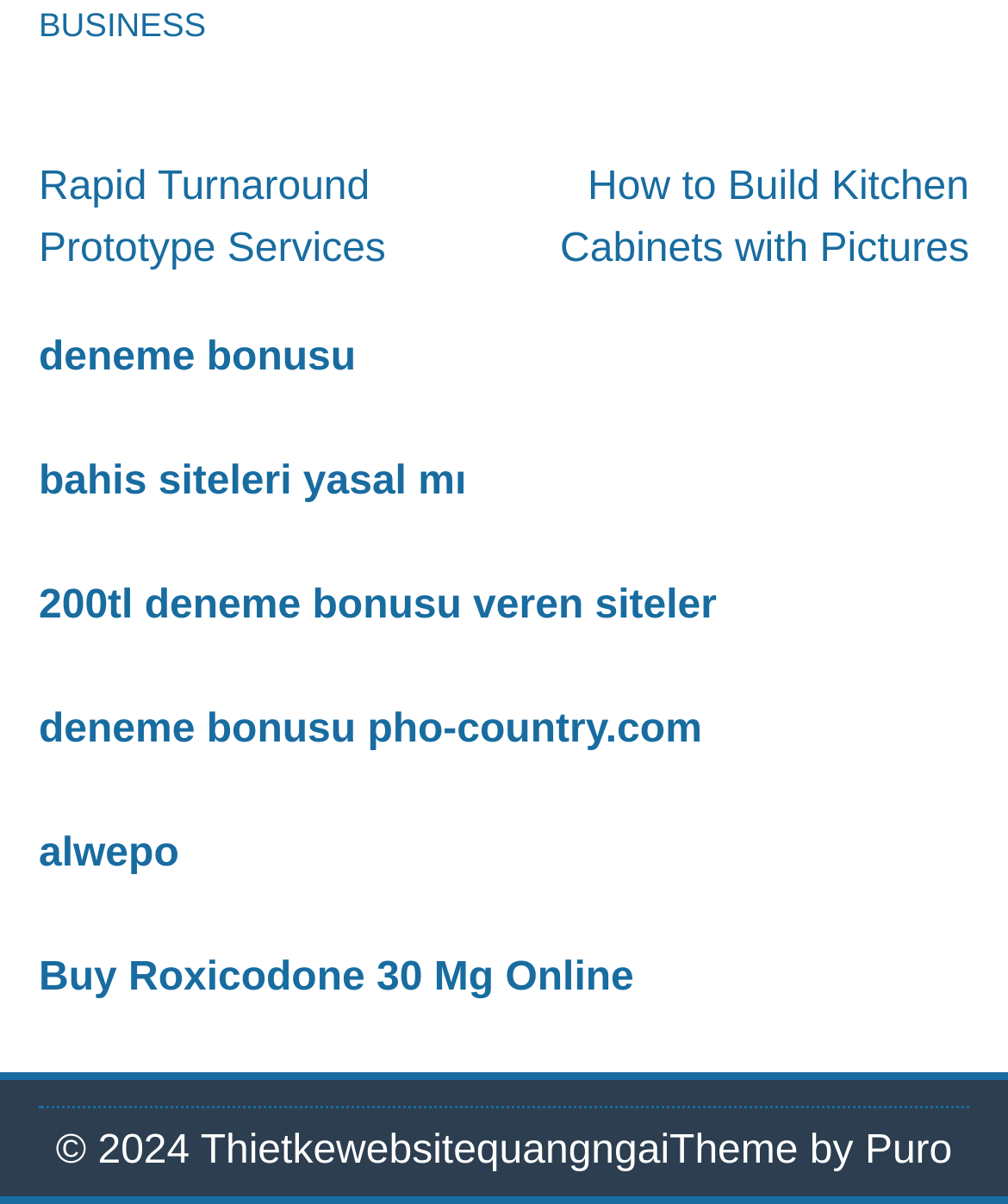Provide the bounding box coordinates for the area that should be clicked to complete the instruction: "Check deneme bonusu link".

[0.038, 0.279, 0.353, 0.315]